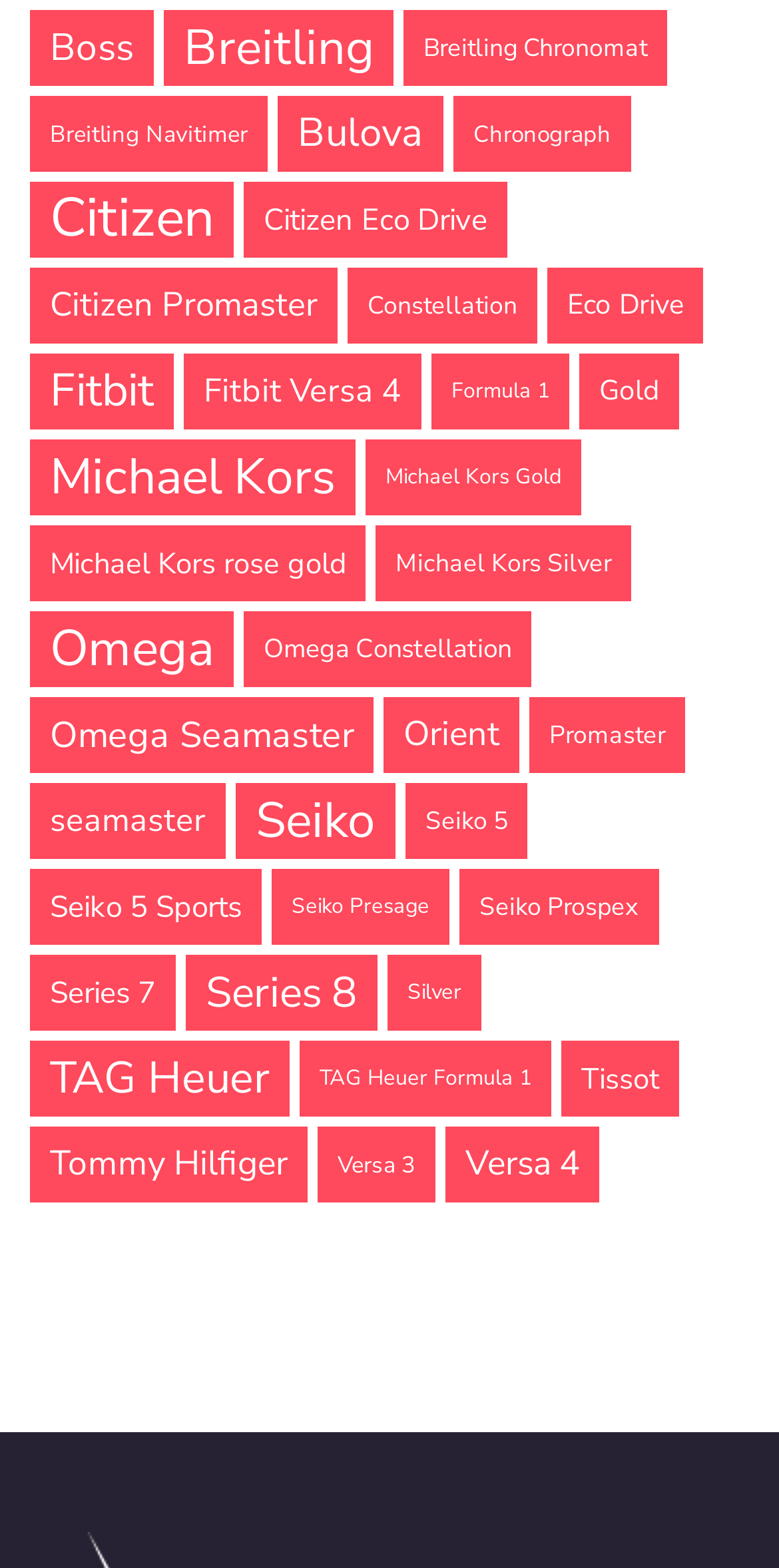Identify the bounding box of the UI component described as: "Michael Kors rose gold".

[0.038, 0.335, 0.469, 0.383]